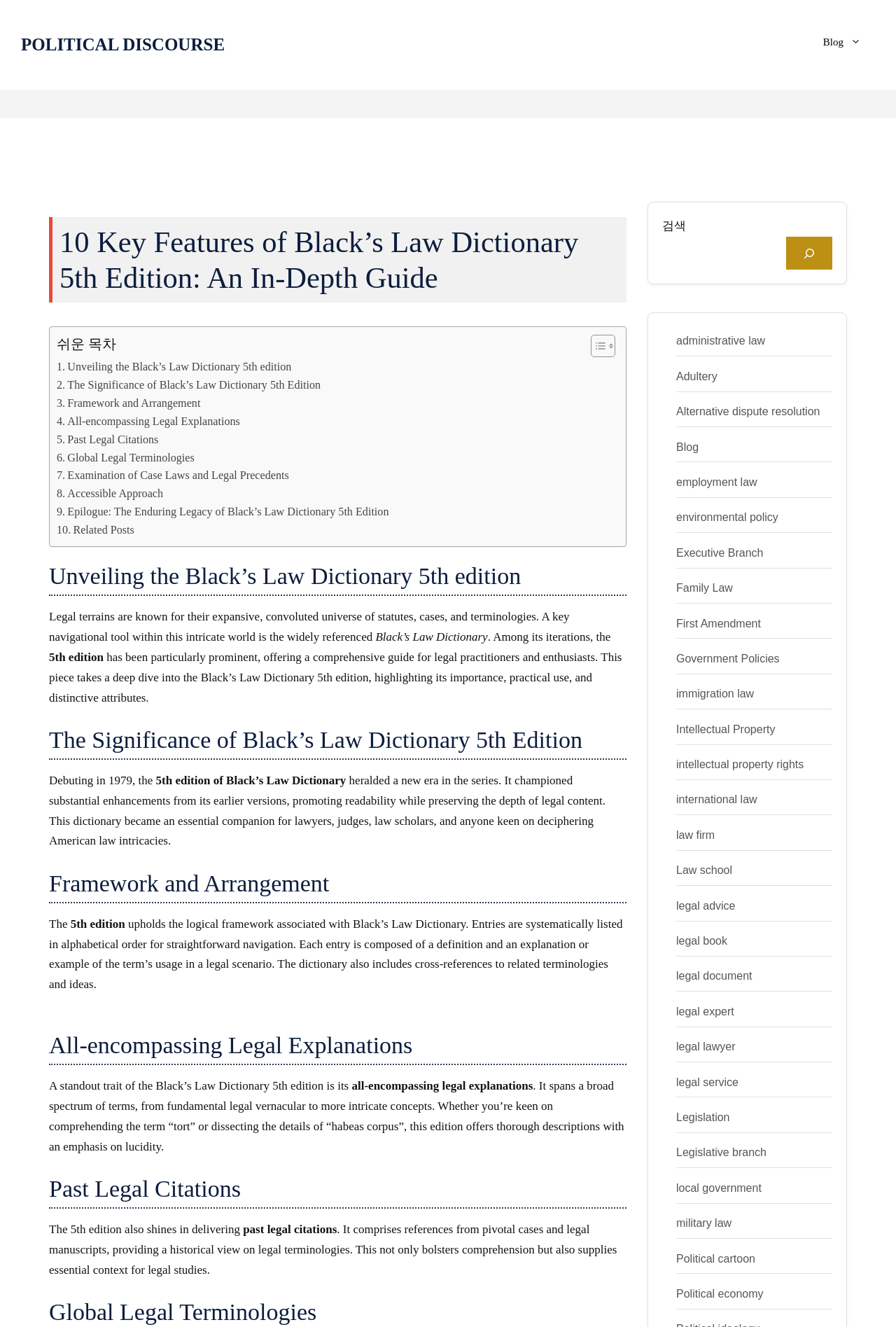Locate the bounding box of the user interface element based on this description: "Related Posts".

[0.063, 0.393, 0.15, 0.406]